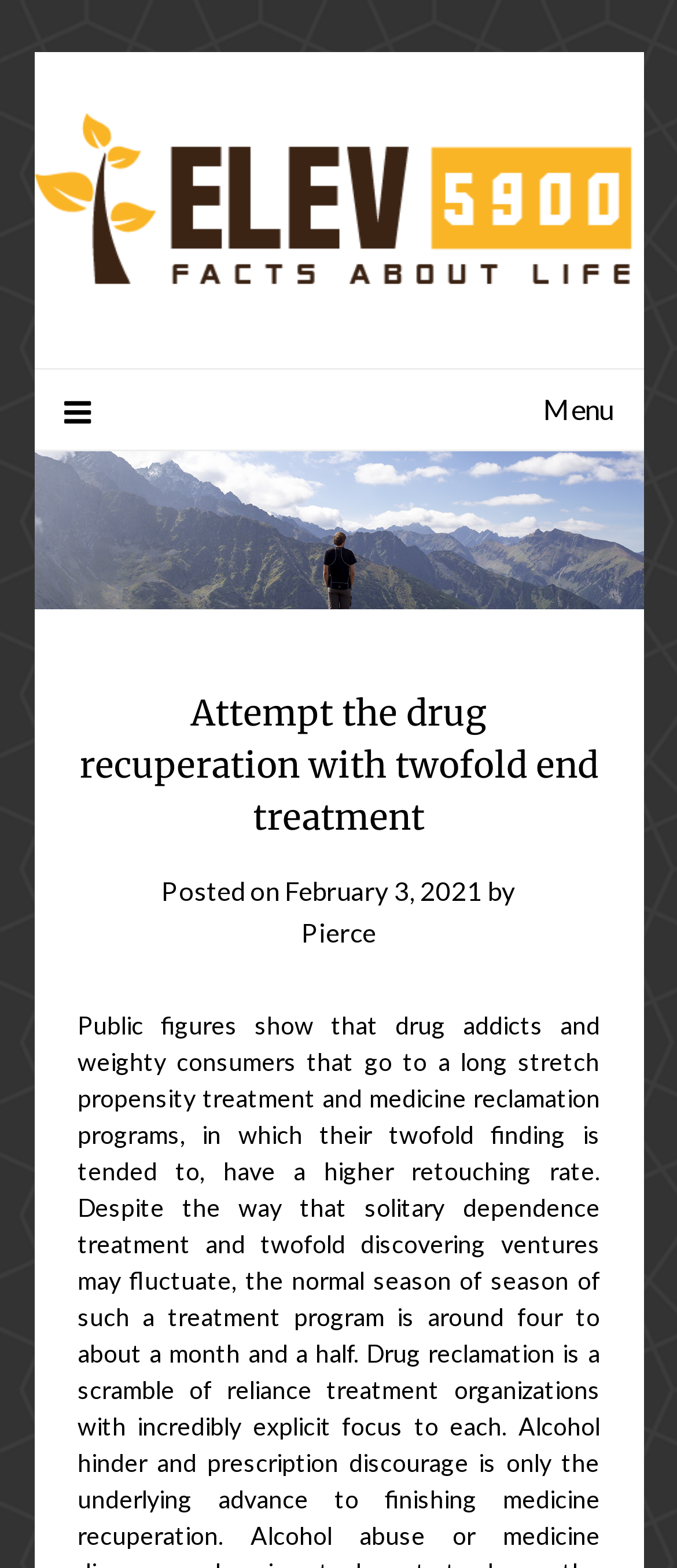Offer a comprehensive description of the webpage’s content and structure.

The webpage is about drug recovery with a dual-end treatment, as indicated by the title "Attempt the drug recuperation with twofold end treatment". At the top-left corner, there is a logo image and a link with the text "Facts About Life", which is also the title of the webpage. 

To the right of the logo, there is a menu link with a hamburger icon, indicating that it can be expanded. Below the logo, there is another "Facts About Life" image, which is larger than the first one.

The main content of the webpage starts with a heading that repeats the title "Attempt the drug recuperation with twofold end treatment". Below the heading, there is a post information section that includes the text "Posted on", a link with the date "February 3, 2021", and the author's name "Pierce". The post information section is positioned in the middle of the page, slightly above the center.